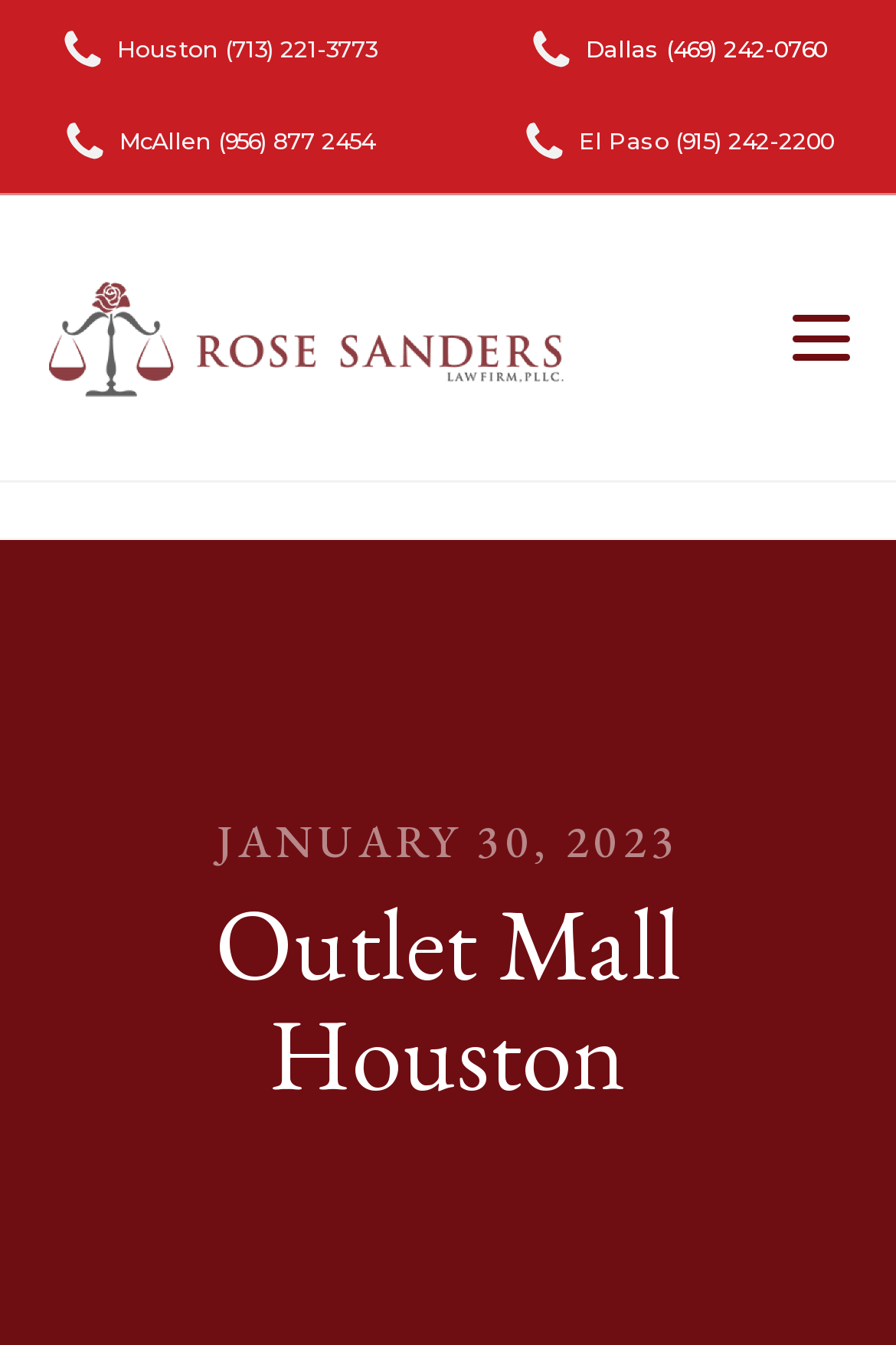Given the description of the UI element: "McAllen (956) 877 2454", predict the bounding box coordinates in the form of [left, top, right, bottom], with each value being a float between 0 and 1.

[0.133, 0.091, 0.418, 0.121]